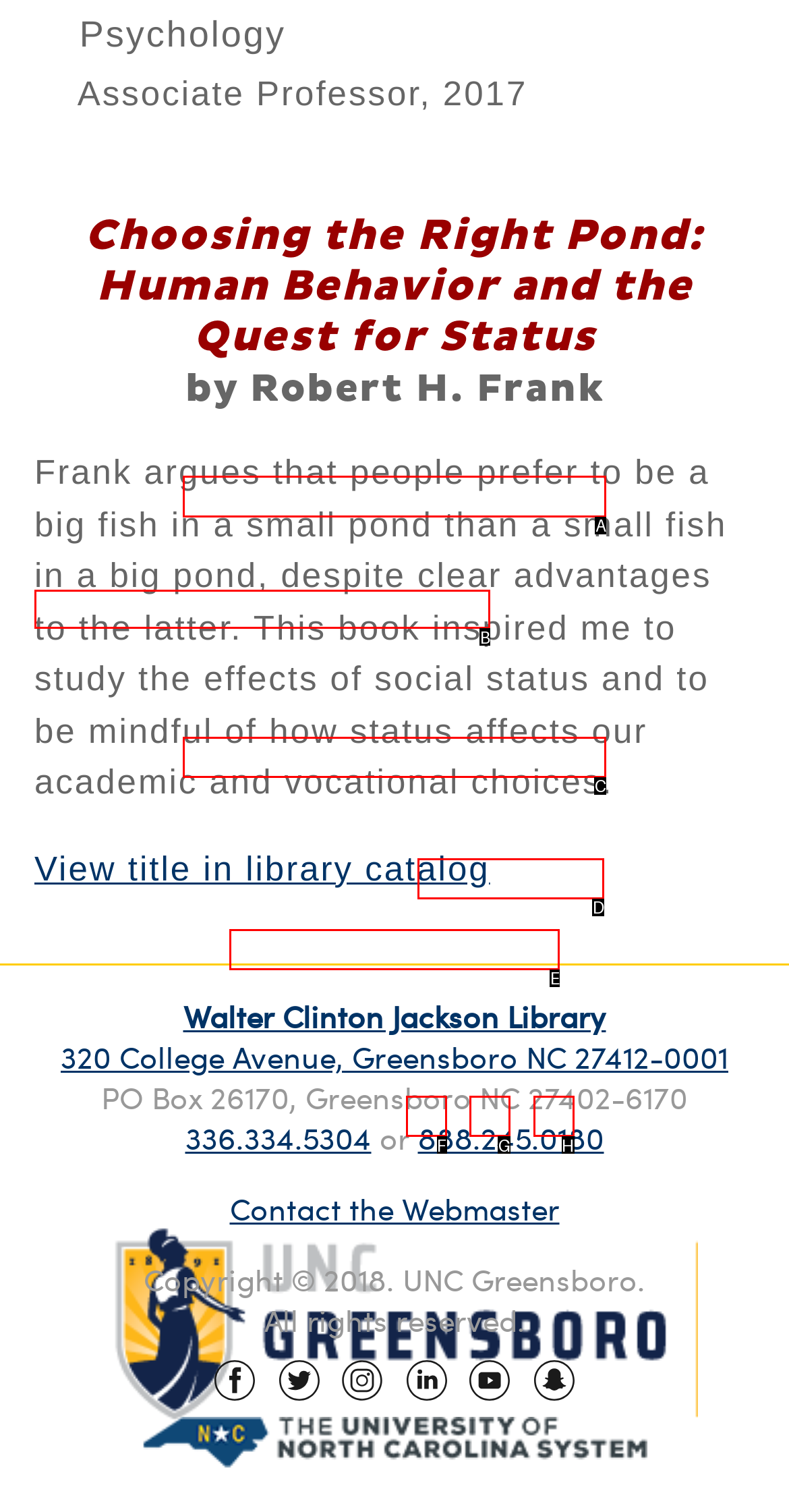Given the task: Visit Walter Clinton Jackson Library, point out the letter of the appropriate UI element from the marked options in the screenshot.

A